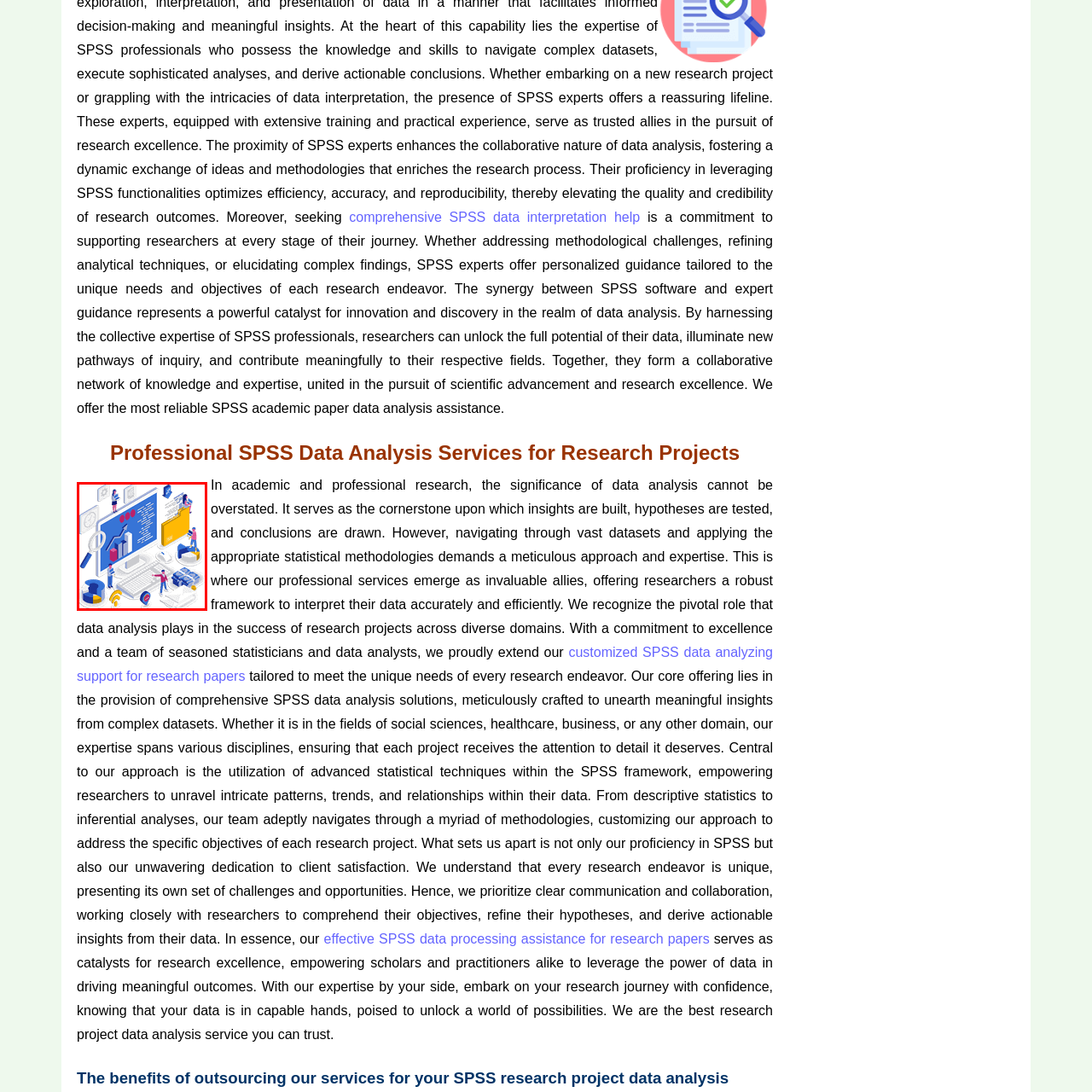What does the magnifying glass symbolize?
Examine the image outlined by the red bounding box and answer the question with as much detail as possible.

The presence of a magnifying glass in the image emphasizes the meticulous approach required in research analysis, highlighting the importance of careful examination and attention to detail in data interpretation.